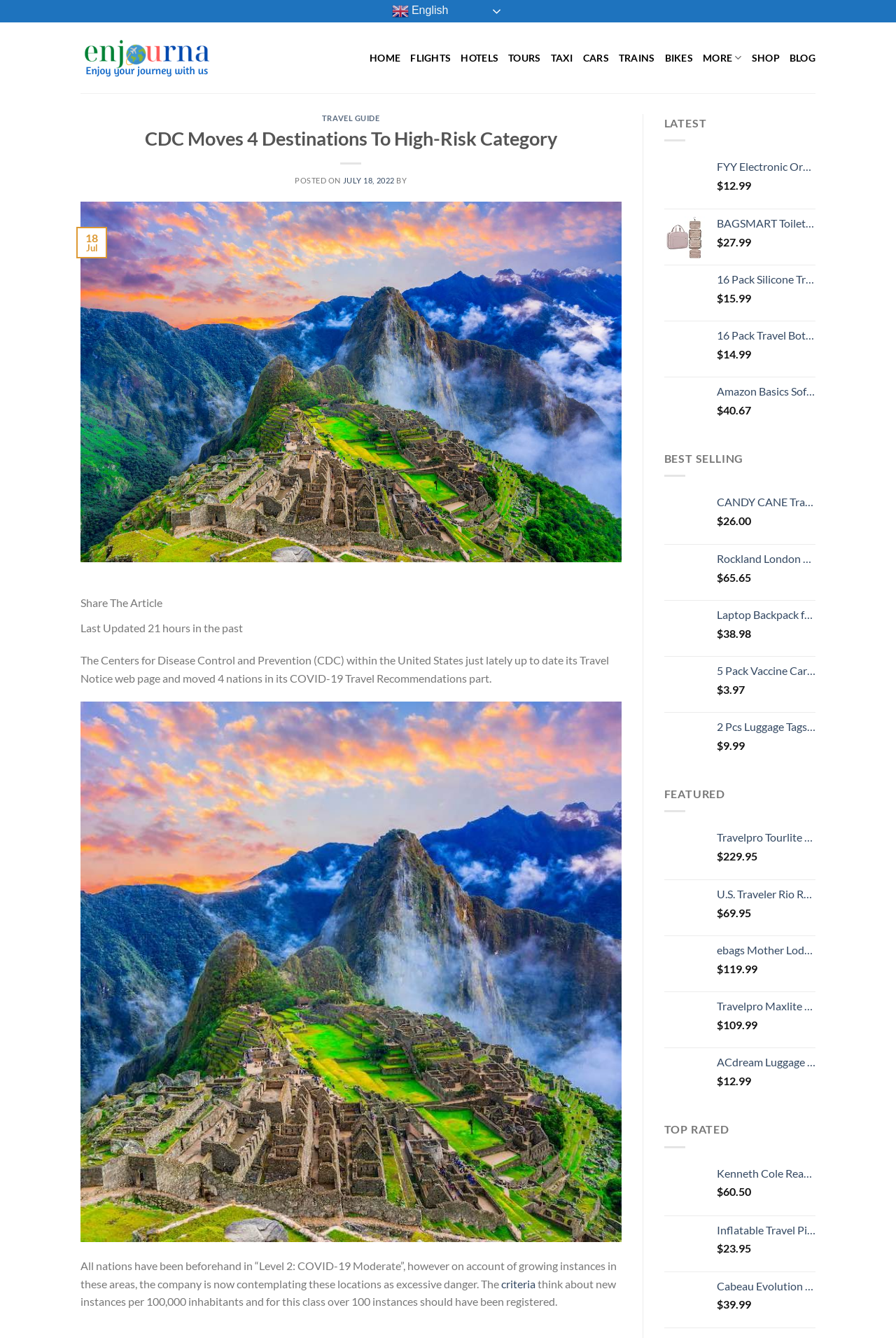Find the bounding box of the UI element described as follows: "criteria".

[0.559, 0.954, 0.598, 0.964]